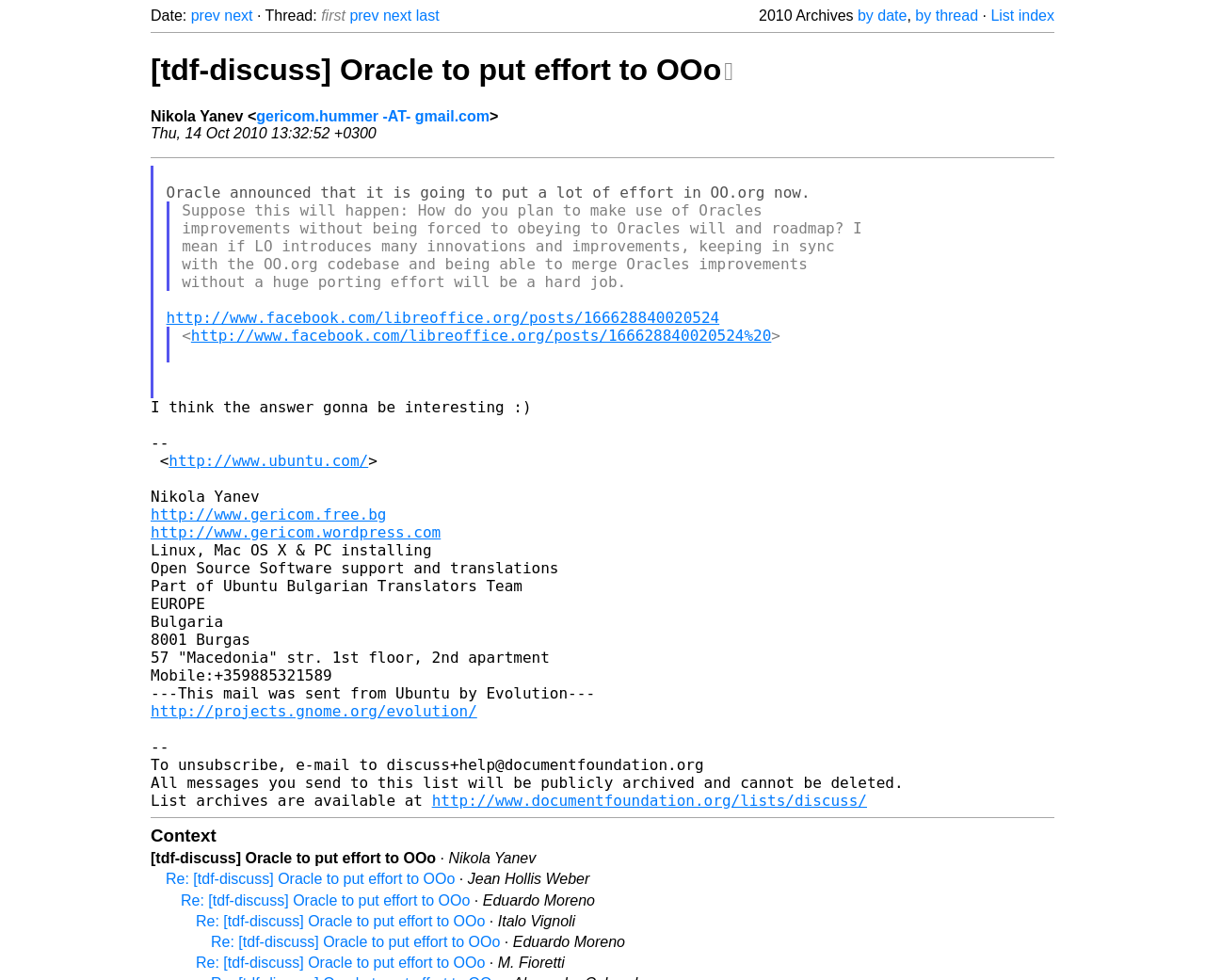Identify the title of the webpage and provide its text content.

[tdf-discuss] Oracle to put effort to OOo